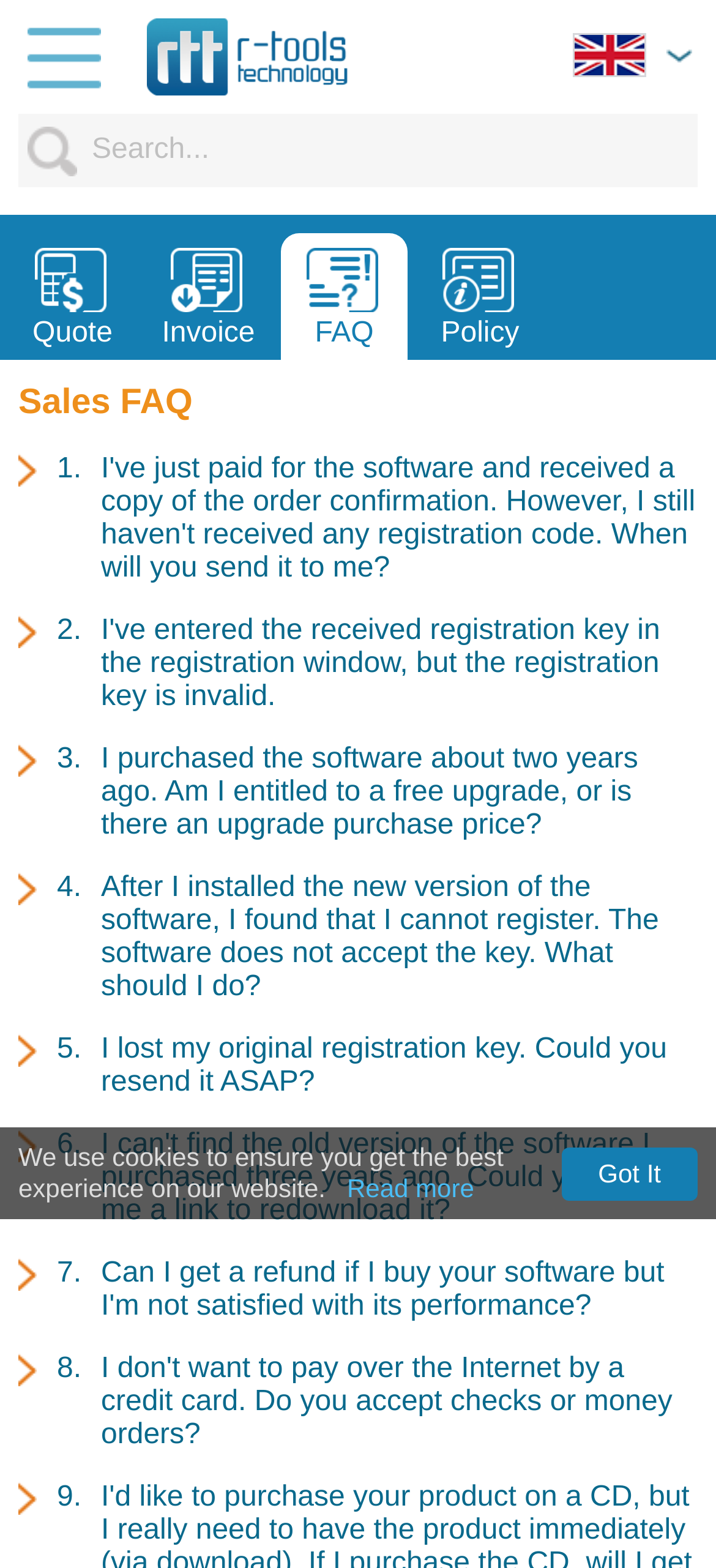What are the four main links at the top of the page?
Answer the question with a thorough and detailed explanation.

I looked at the top of the page and found a layout table with four links: 'Quote', 'Invoice', 'FAQ', and 'Policy'. These are the four main links at the top of the page.